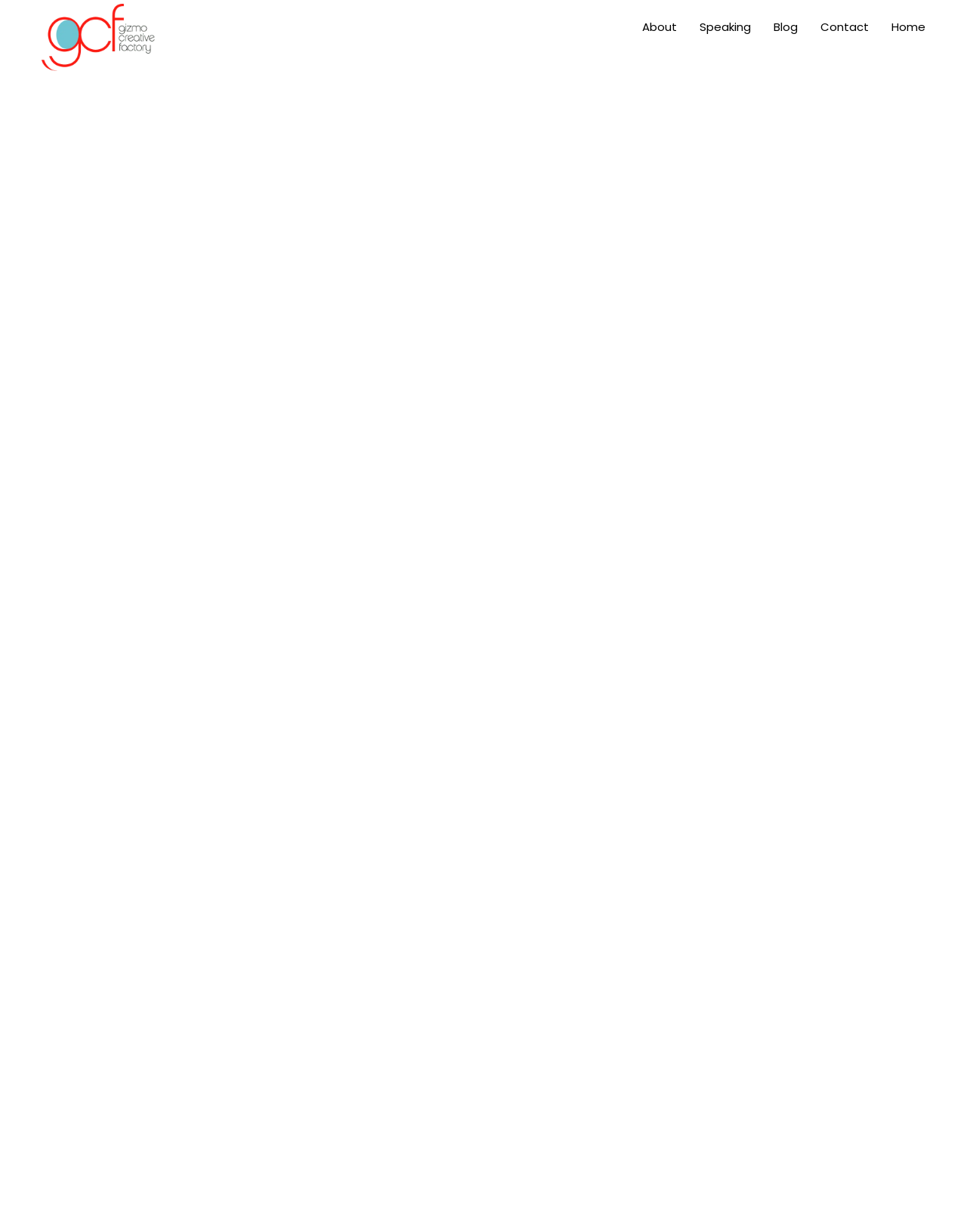Please locate the bounding box coordinates of the element that should be clicked to achieve the given instruction: "Explore Palforzia Facebook ads".

[0.508, 0.074, 0.969, 0.091]